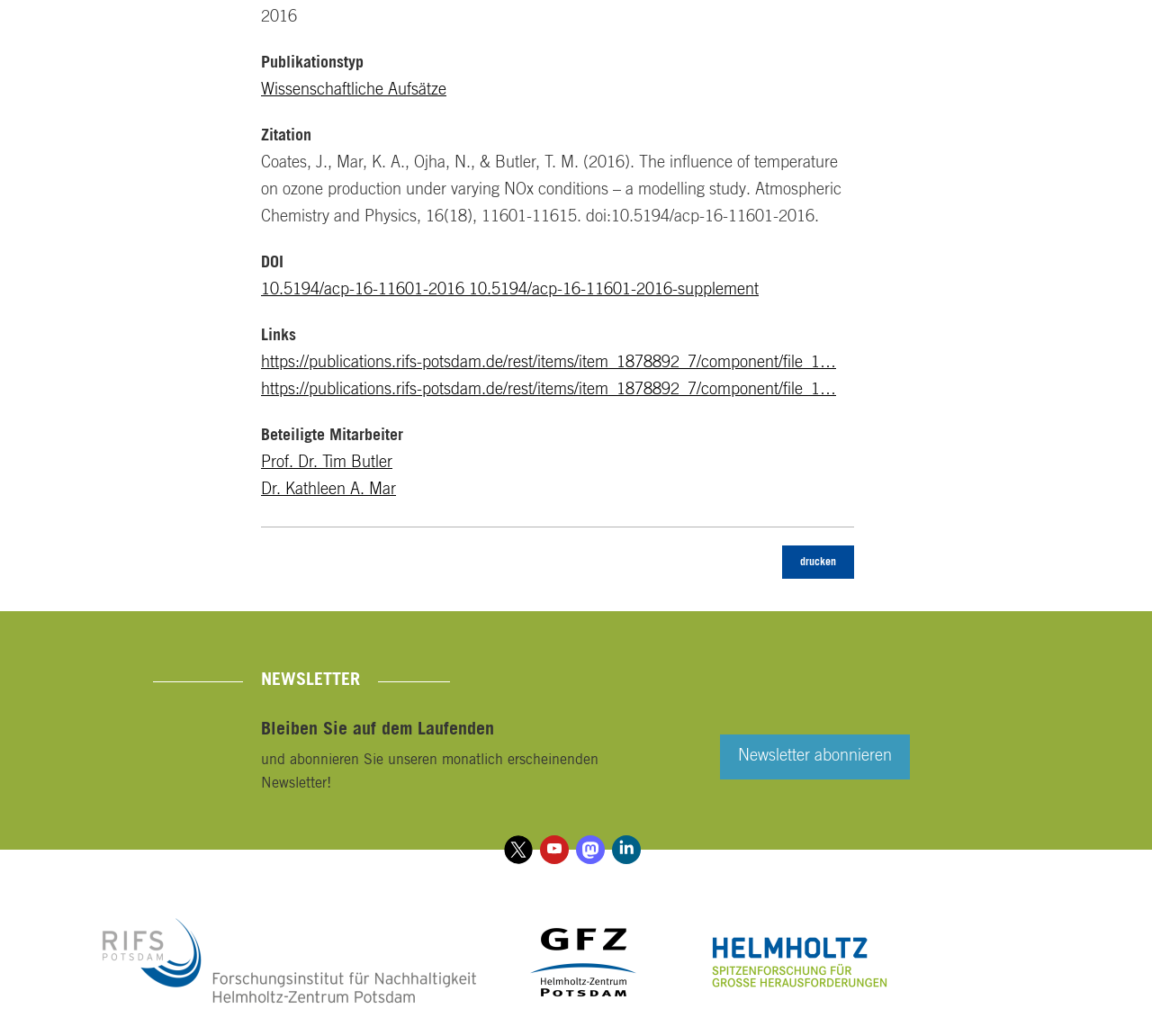Locate the bounding box coordinates of the clickable region to complete the following instruction: "Print page."

[0.679, 0.526, 0.742, 0.558]